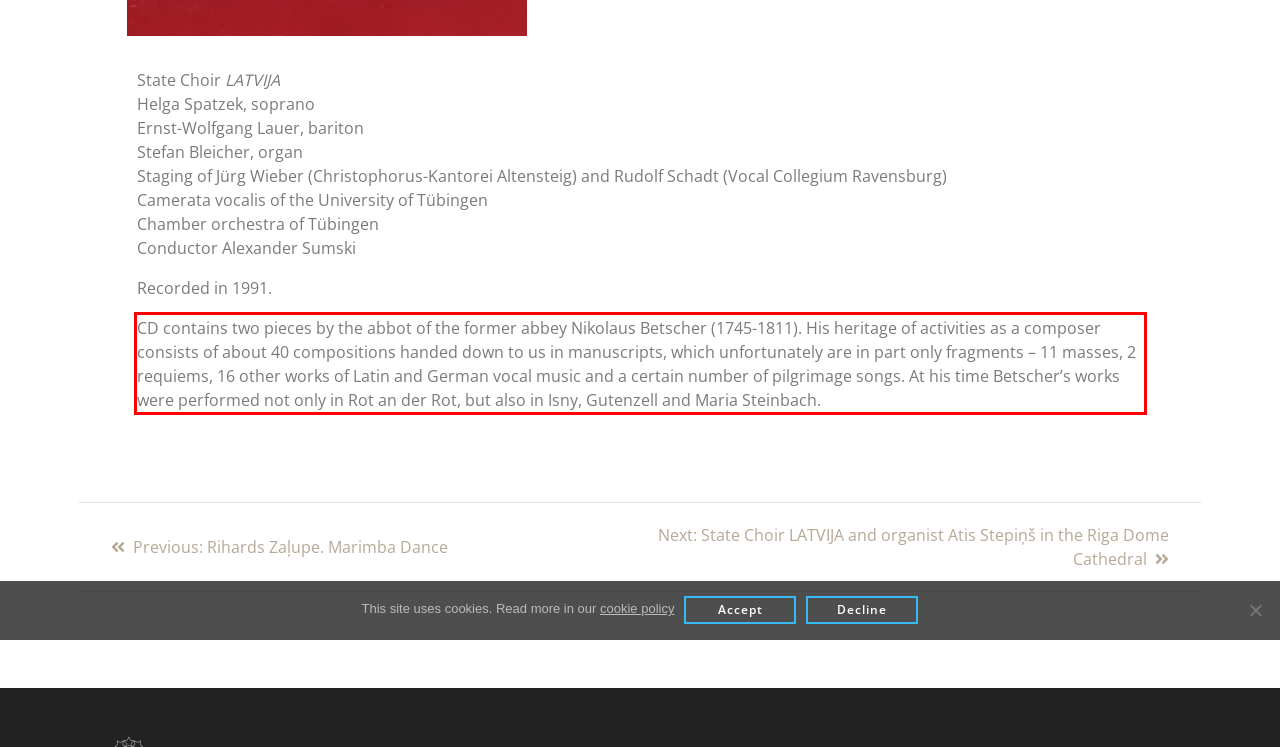Identify and extract the text within the red rectangle in the screenshot of the webpage.

CD contains two pieces by the abbot of the former abbey Nikolaus Betscher (1745-1811). His heritage of activities as a composer consists of about 40 compositions handed down to us in manuscripts, which unfortunately are in part only fragments – 11 masses, 2 requiems, 16 other works of Latin and German vocal music and a certain number of pilgrimage songs. At his time Betscher’s works were performed not only in Rot an der Rot, but also in Isny, Gutenzell and Maria Steinbach.